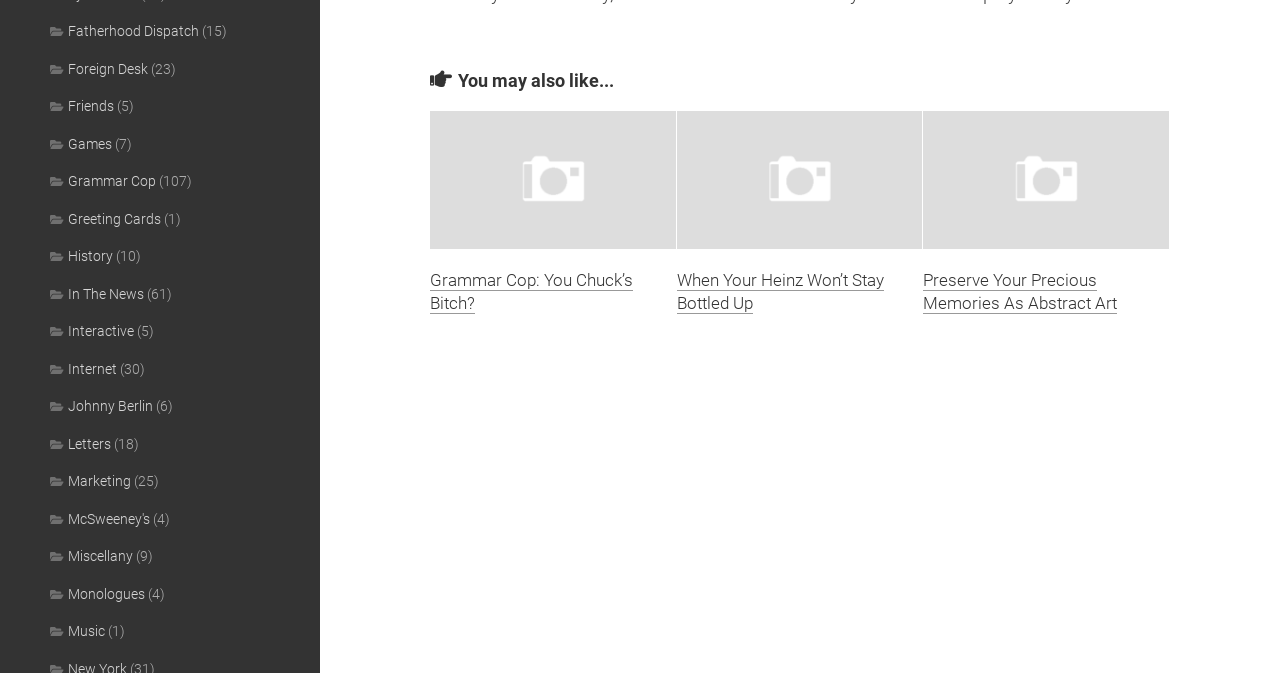Bounding box coordinates must be specified in the format (top-left x, top-left y, bottom-right x, bottom-right y). All values should be floating point numbers between 0 and 1. What are the bounding box coordinates of the UI element described as: In The News

[0.039, 0.424, 0.112, 0.448]